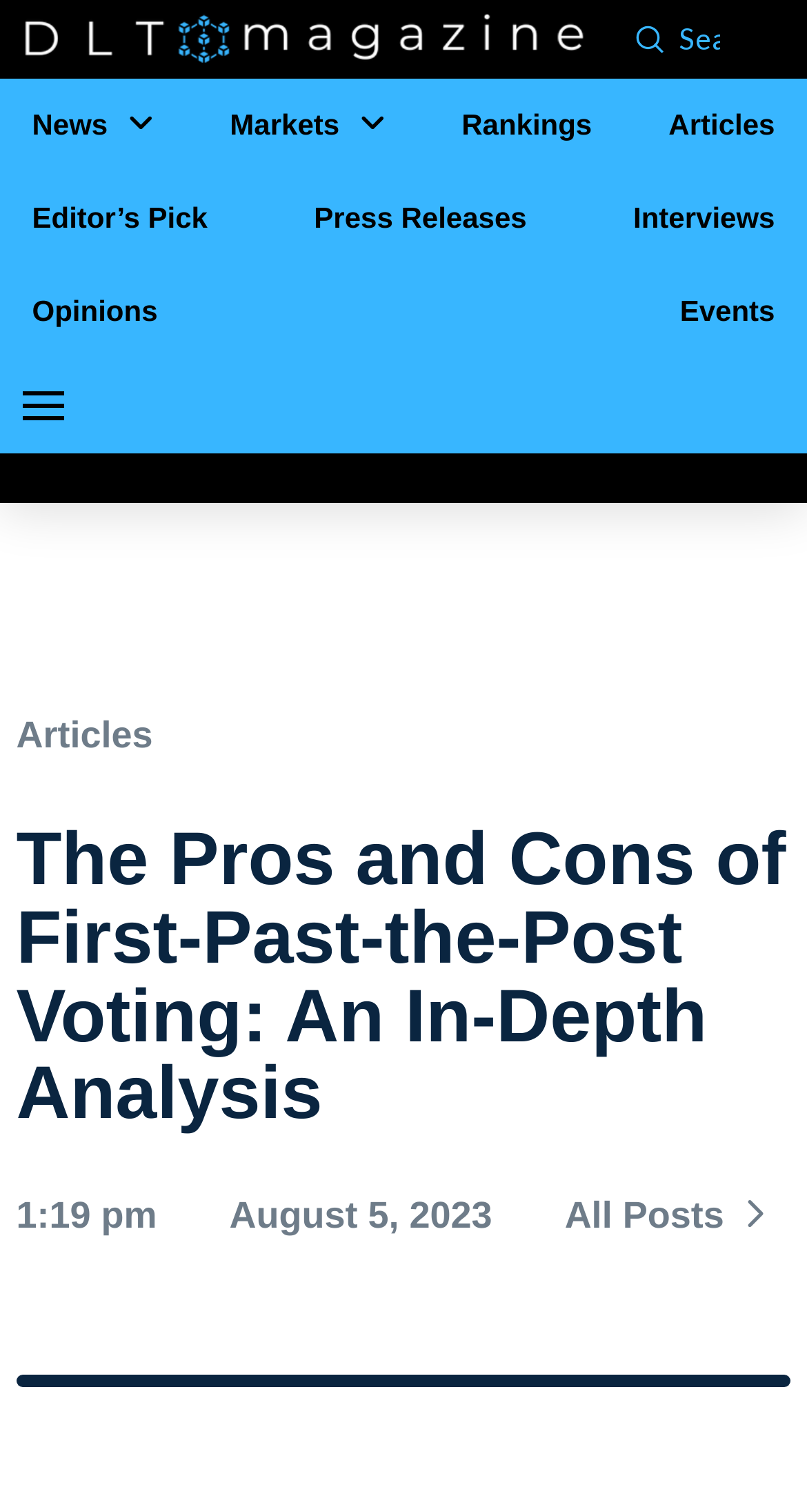Please locate the bounding box coordinates of the element's region that needs to be clicked to follow the instruction: "Toggle Off Canvas Content". The bounding box coordinates should be provided as four float numbers between 0 and 1, i.e., [left, top, right, bottom].

[0.0, 0.237, 0.108, 0.3]